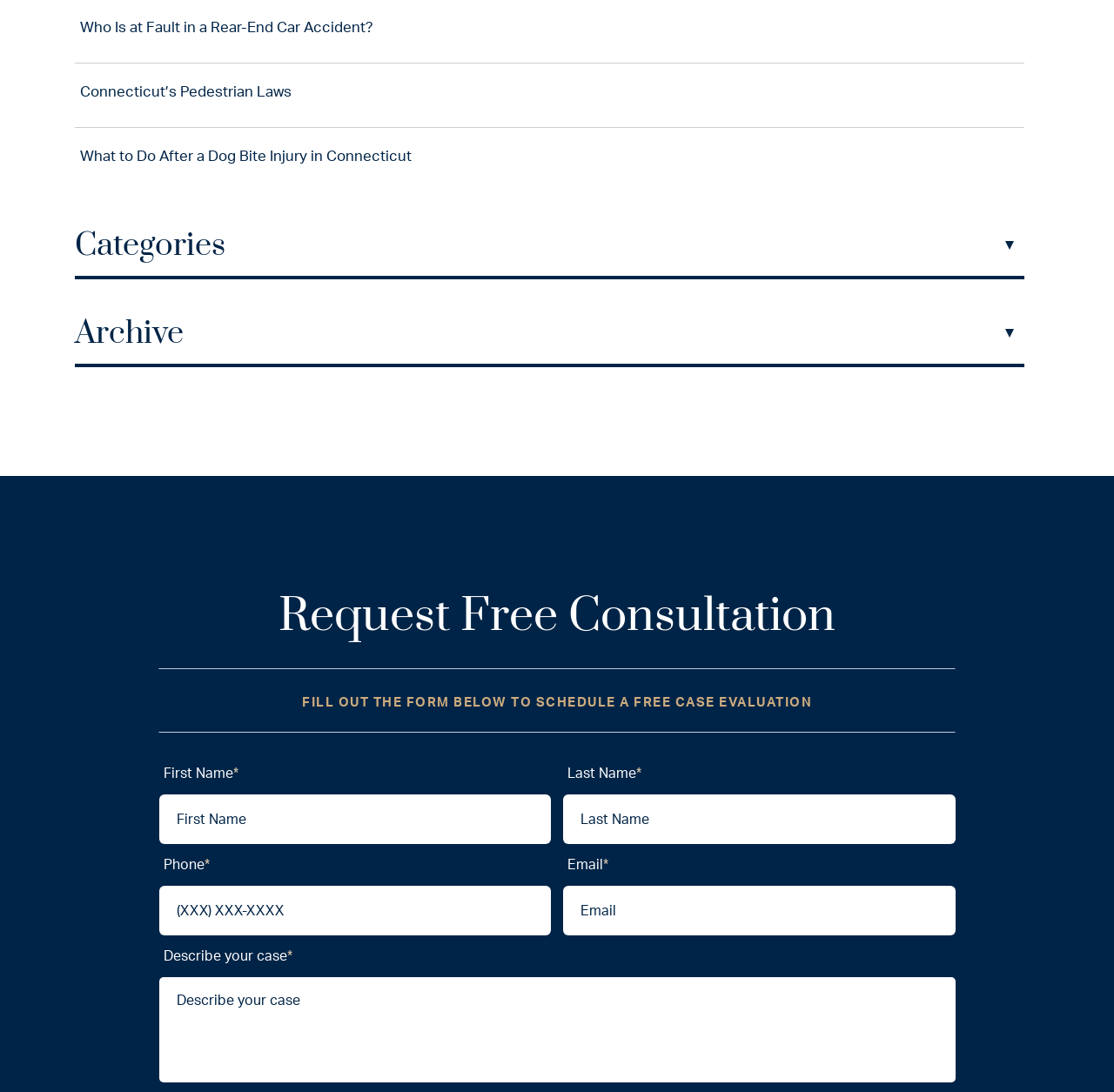Using the provided element description, identify the bounding box coordinates as (top-left x, top-left y, bottom-right x, bottom-right y). Ensure all values are between 0 and 1. Description: name="input_4" placeholder="Email"

[0.505, 0.811, 0.857, 0.857]